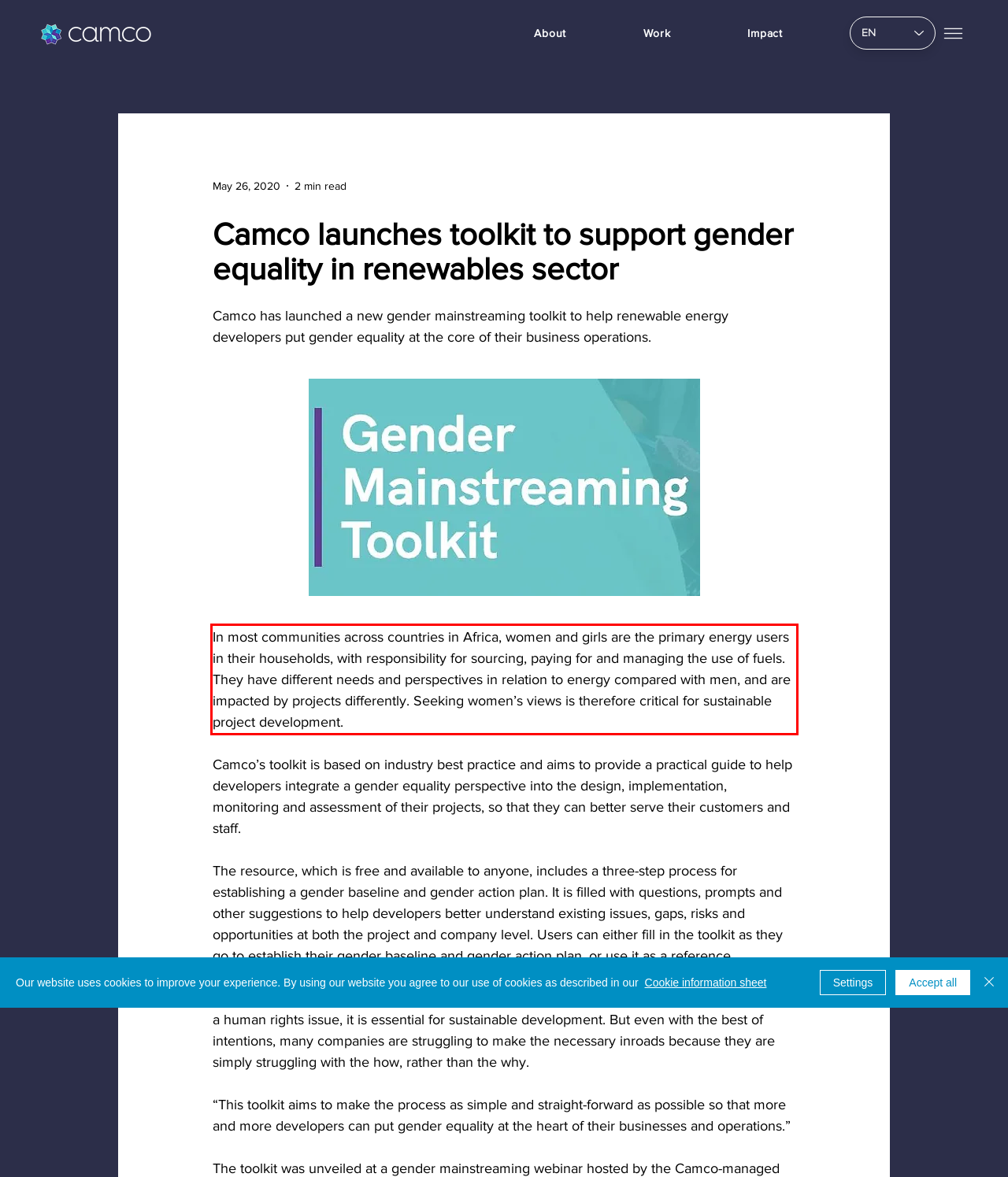Given the screenshot of a webpage, identify the red rectangle bounding box and recognize the text content inside it, generating the extracted text.

In most communities across countries in Africa, women and girls are the primary energy users in their households, with responsibility for sourcing, paying for and managing the use of fuels. They have different needs and perspectives in relation to energy compared with men, and are impacted by projects differently. Seeking women’s views is therefore critical for sustainable project development.